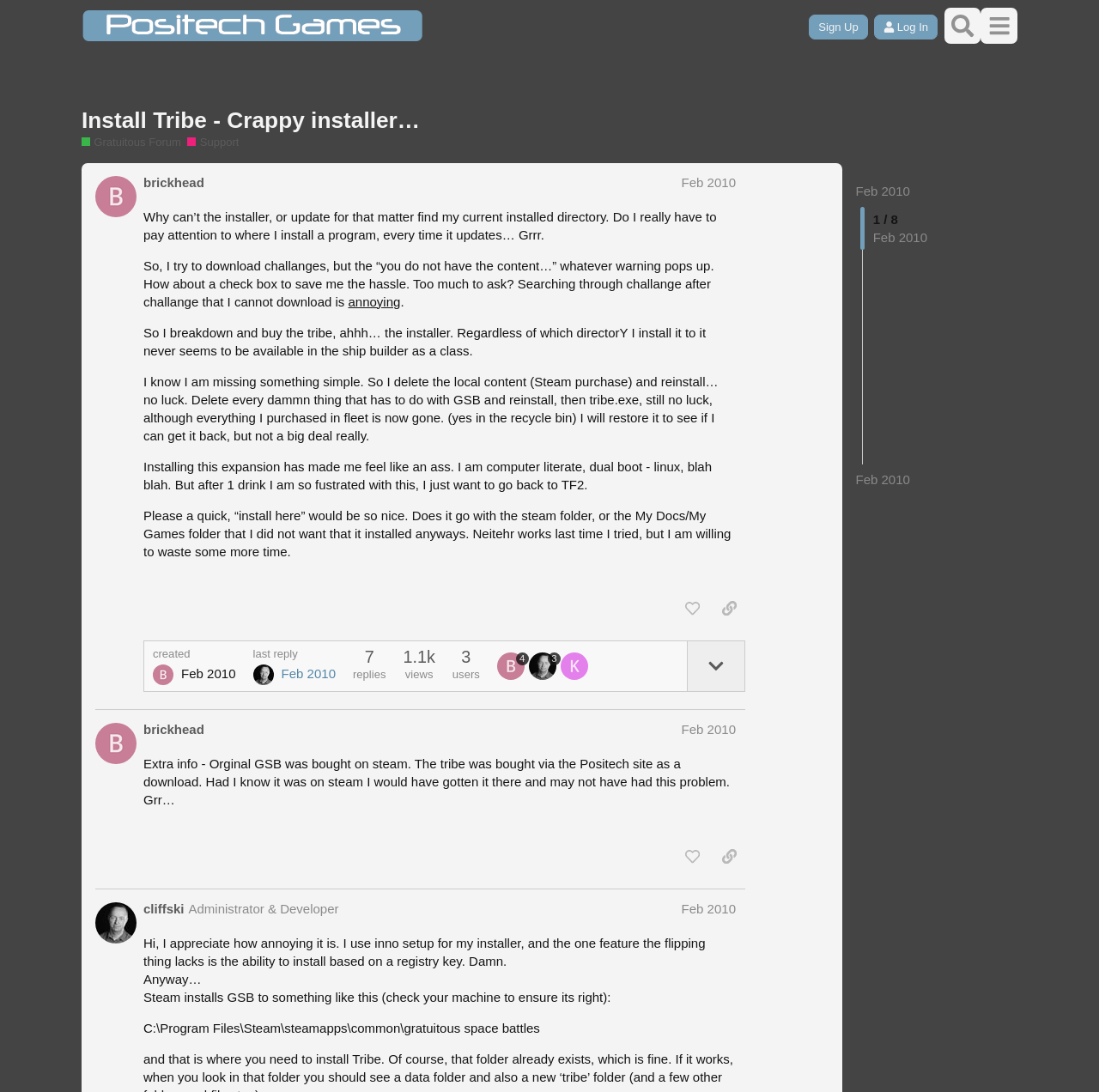Please determine the bounding box coordinates of the element to click in order to execute the following instruction: "Click the 'Log In' button". The coordinates should be four float numbers between 0 and 1, specified as [left, top, right, bottom].

[0.795, 0.013, 0.853, 0.036]